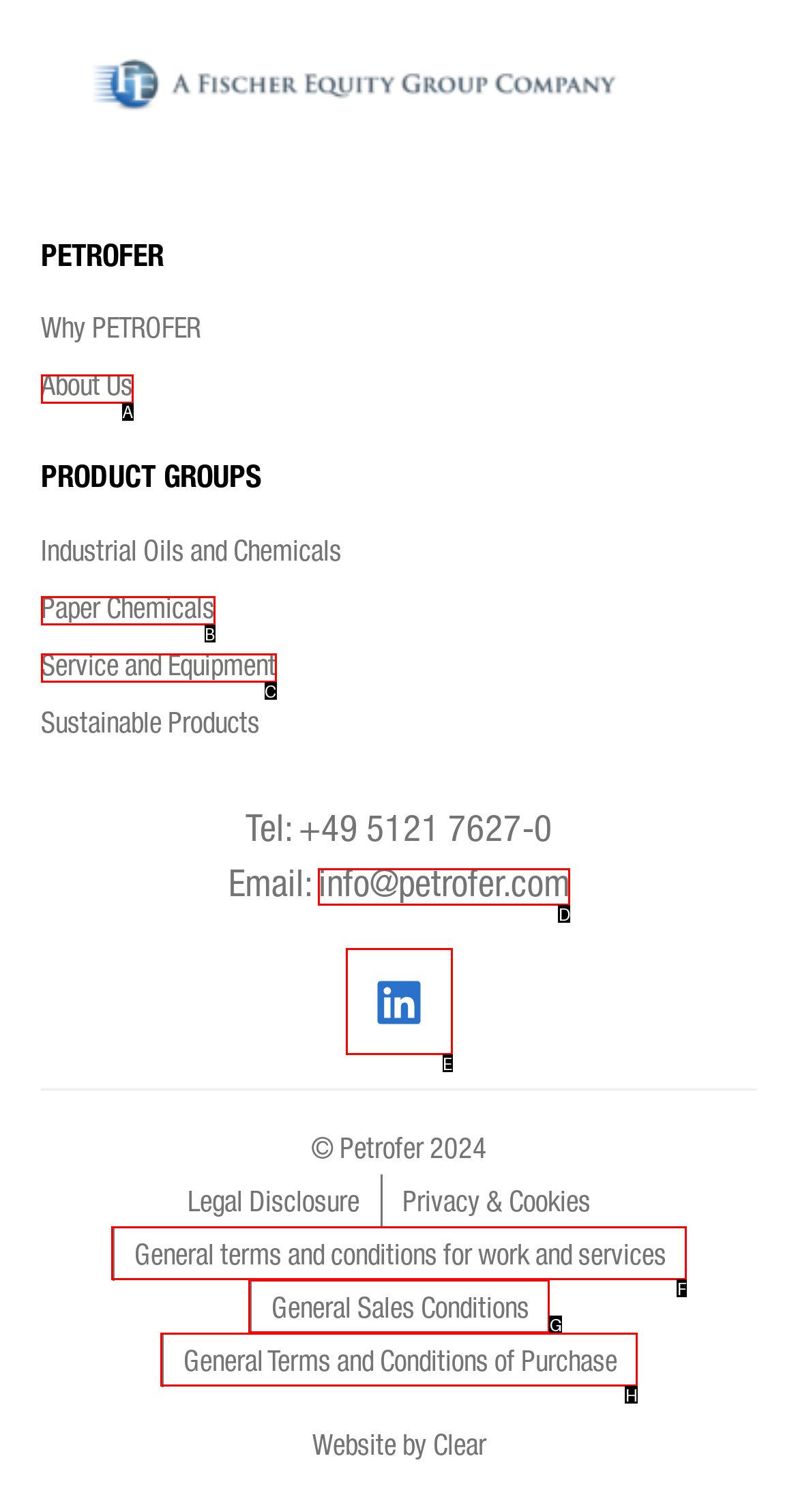Which HTML element among the options matches this description: info@petrofer.com? Answer with the letter representing your choice.

D